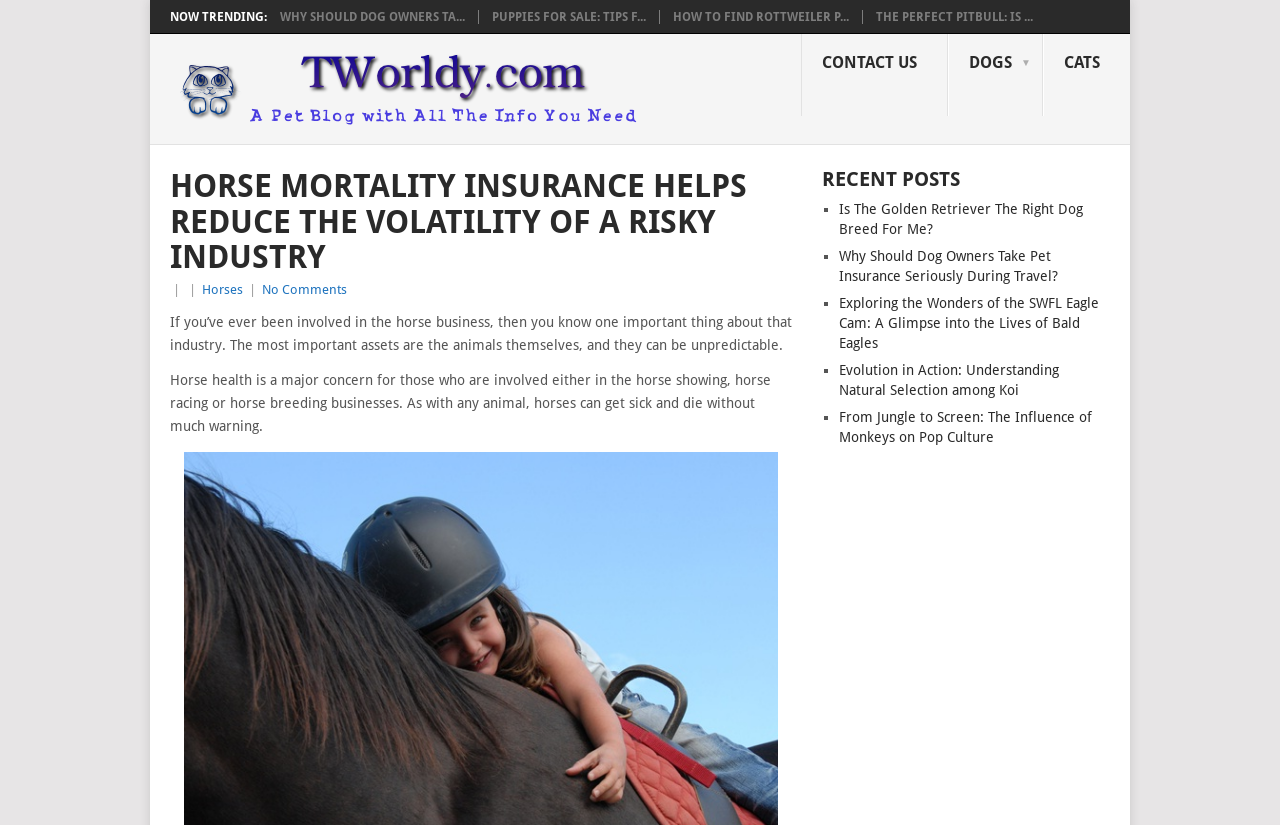Determine the bounding box coordinates of the clickable region to follow the instruction: "Click on the 'CONTACT US' link".

[0.626, 0.042, 0.741, 0.141]